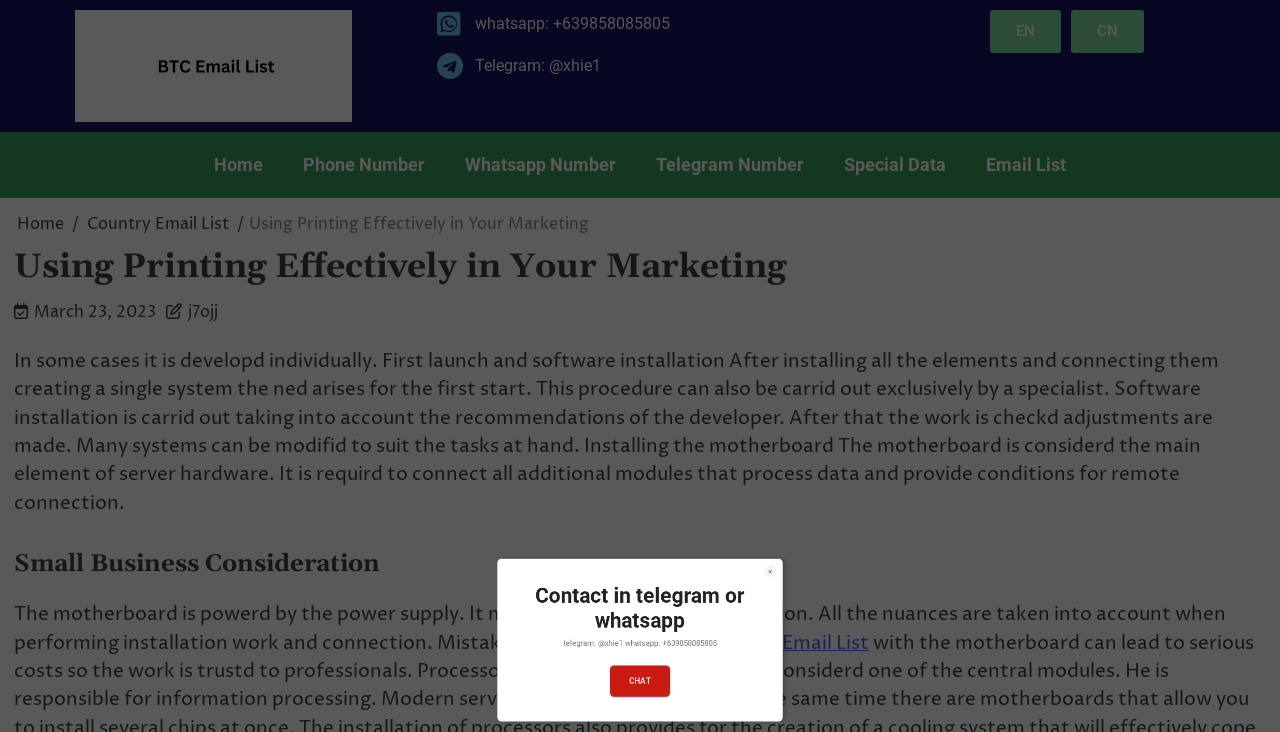Please find the bounding box coordinates of the section that needs to be clicked to achieve this instruction: "check items related to queer games".

None